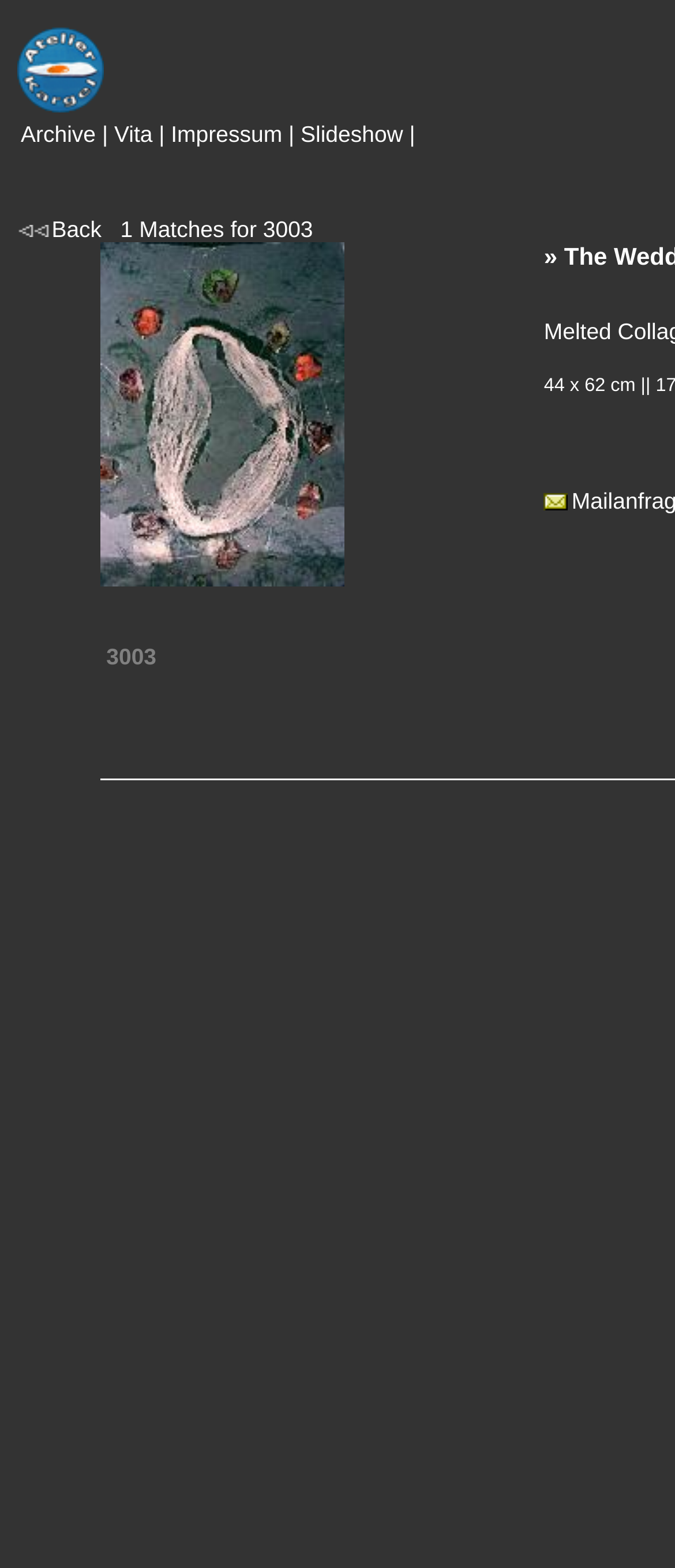What is the WVZ number of the artwork?
Based on the image, answer the question with a single word or brief phrase.

3003